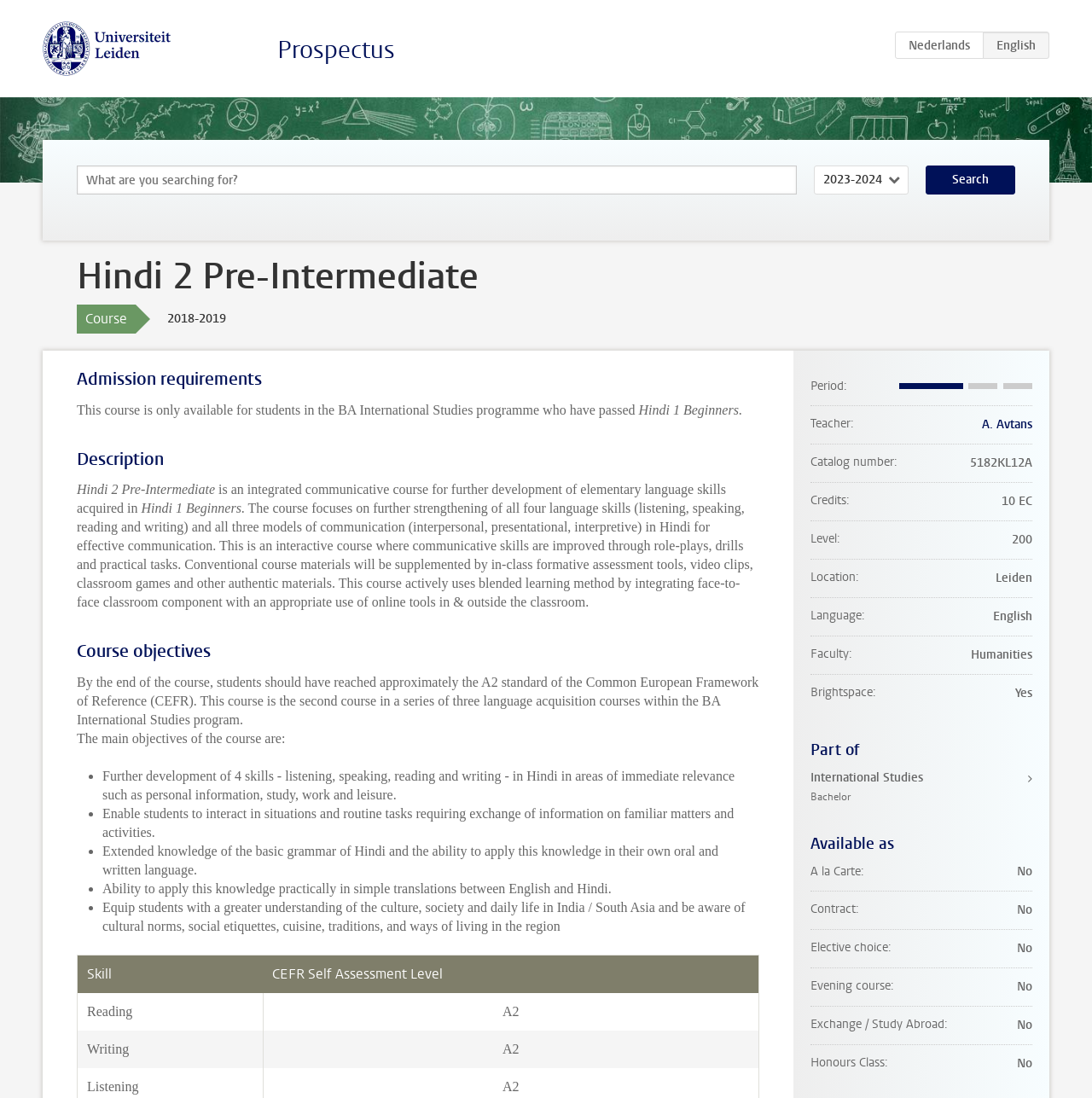Who is the teacher of the course?
Look at the image and respond with a one-word or short-phrase answer.

A. Avtans